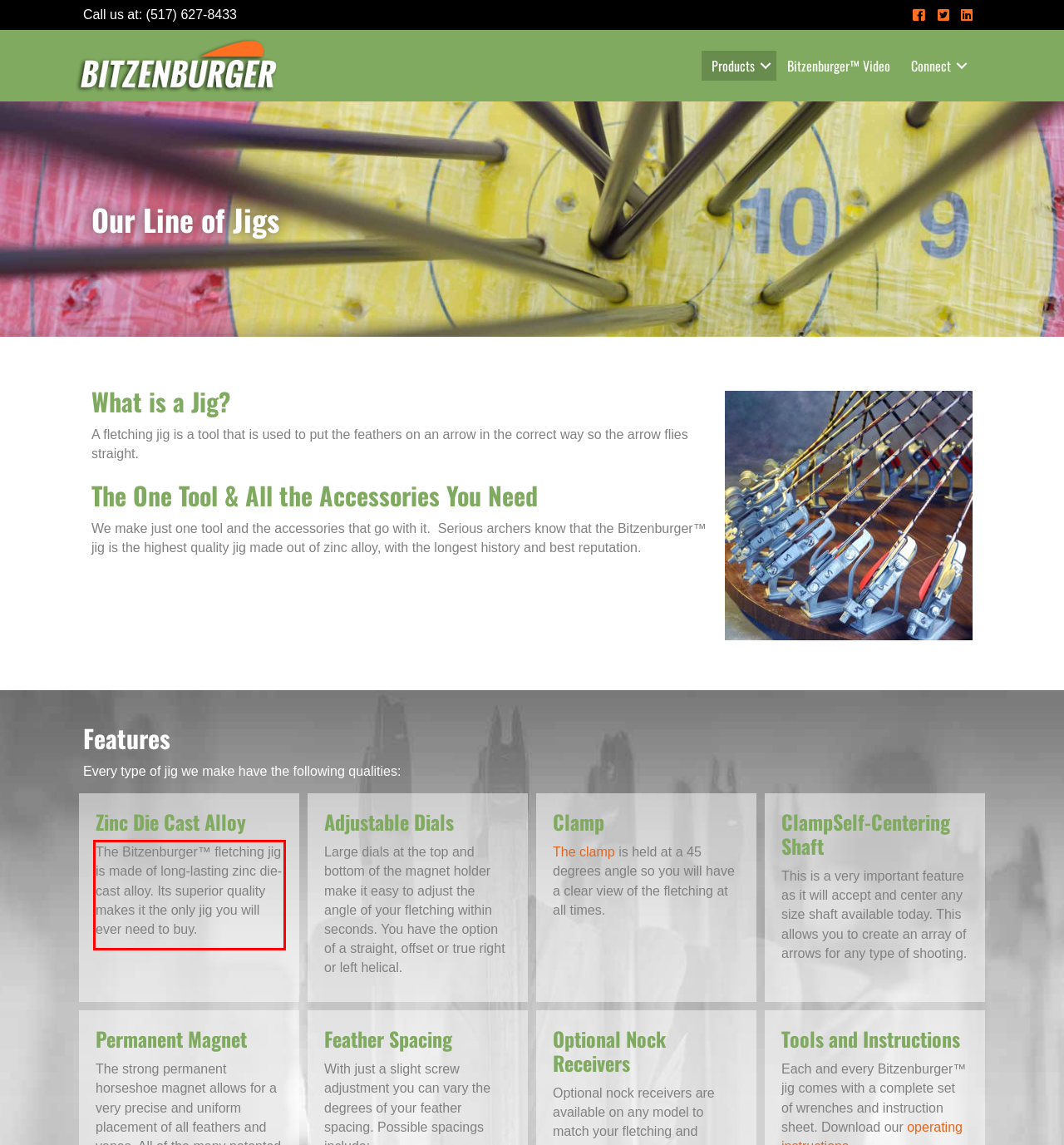Observe the screenshot of the webpage that includes a red rectangle bounding box. Conduct OCR on the content inside this red bounding box and generate the text.

The Bitzenburger™ fletching jig is made of long-lasting zinc die-cast alloy. Its superior quality makes it the only jig you will ever need to buy.